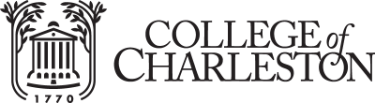Give an in-depth description of the image.

The image features the official logo of the College of Charleston, a prominent academic institution founded in 1770. The logo is characterized by an iconic archway surrounded by stylized palm trees, symbolizing the college's Southern heritage and connection to the historic city of Charleston, South Carolina. The text "COLLEGE of CHARLESTON" is prominent, emphasizing the institution's name. This visual representation resonates with the college's commitment to tradition and excellence in education.